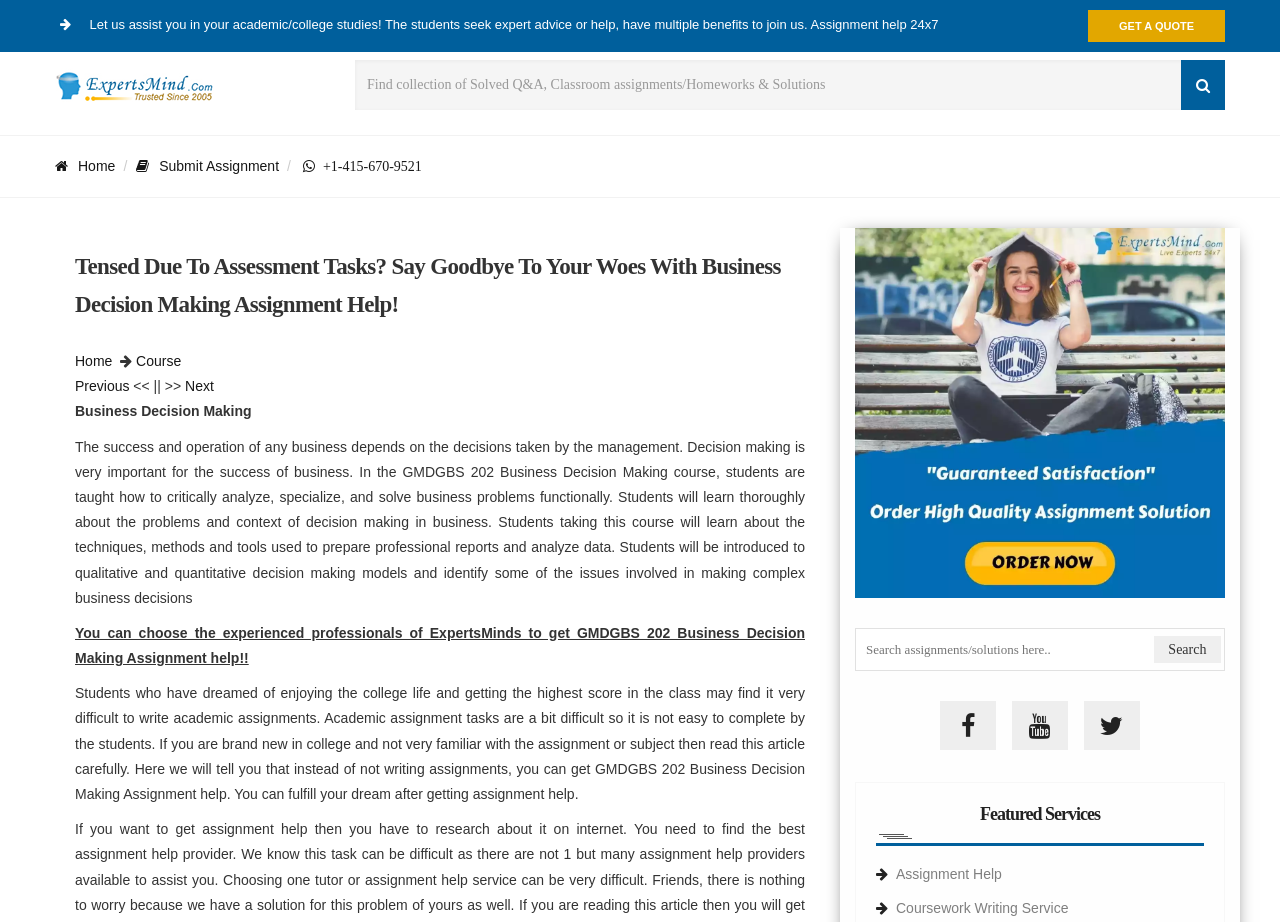Indicate the bounding box coordinates of the clickable region to achieve the following instruction: "Submit an assignment."

[0.106, 0.171, 0.218, 0.188]